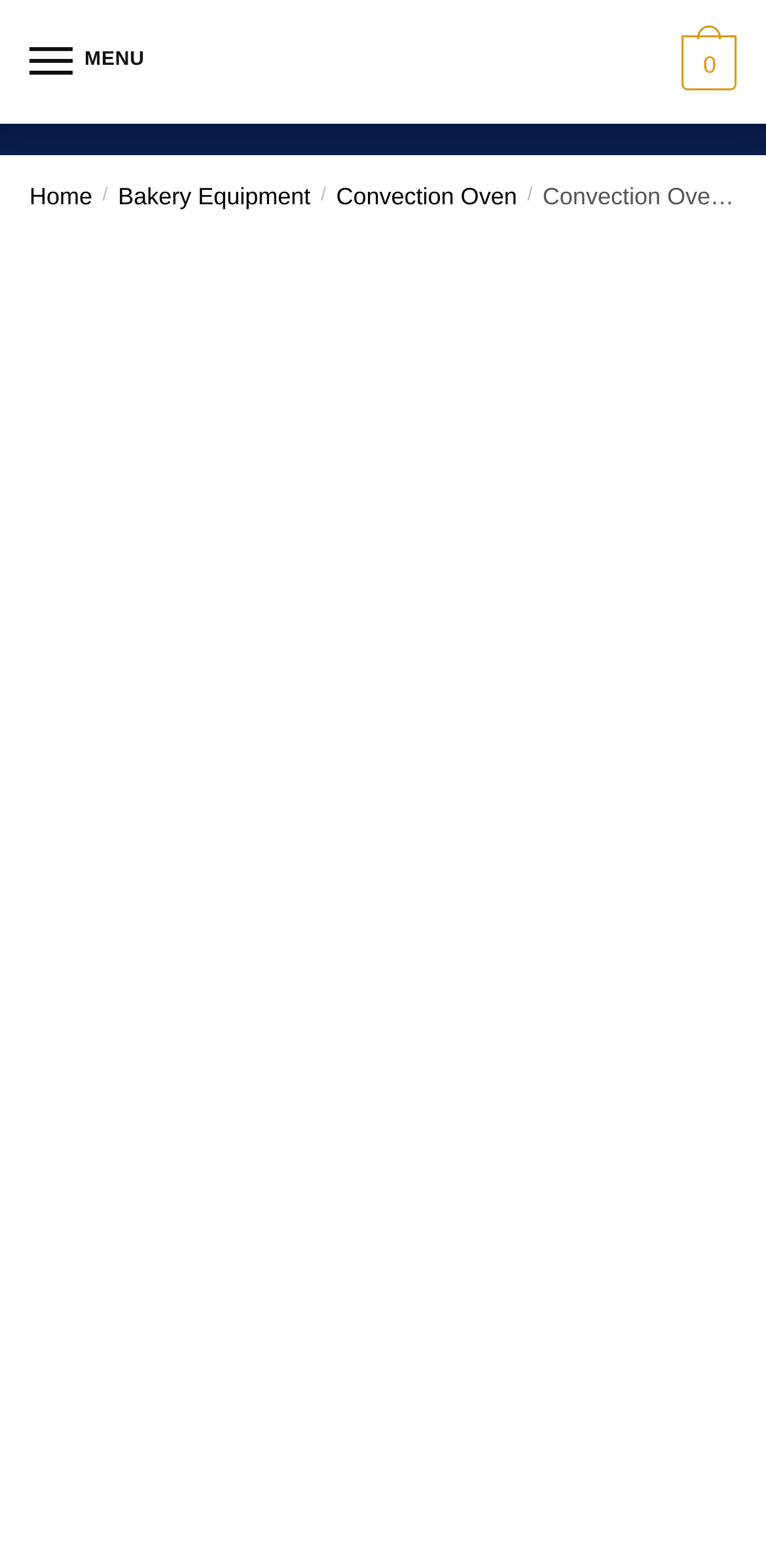Determine the bounding box for the described HTML element: "parent_node: MENU". Ensure the coordinates are four float numbers between 0 and 1 in the format [left, top, right, bottom].

[0.449, 0.013, 0.551, 0.066]